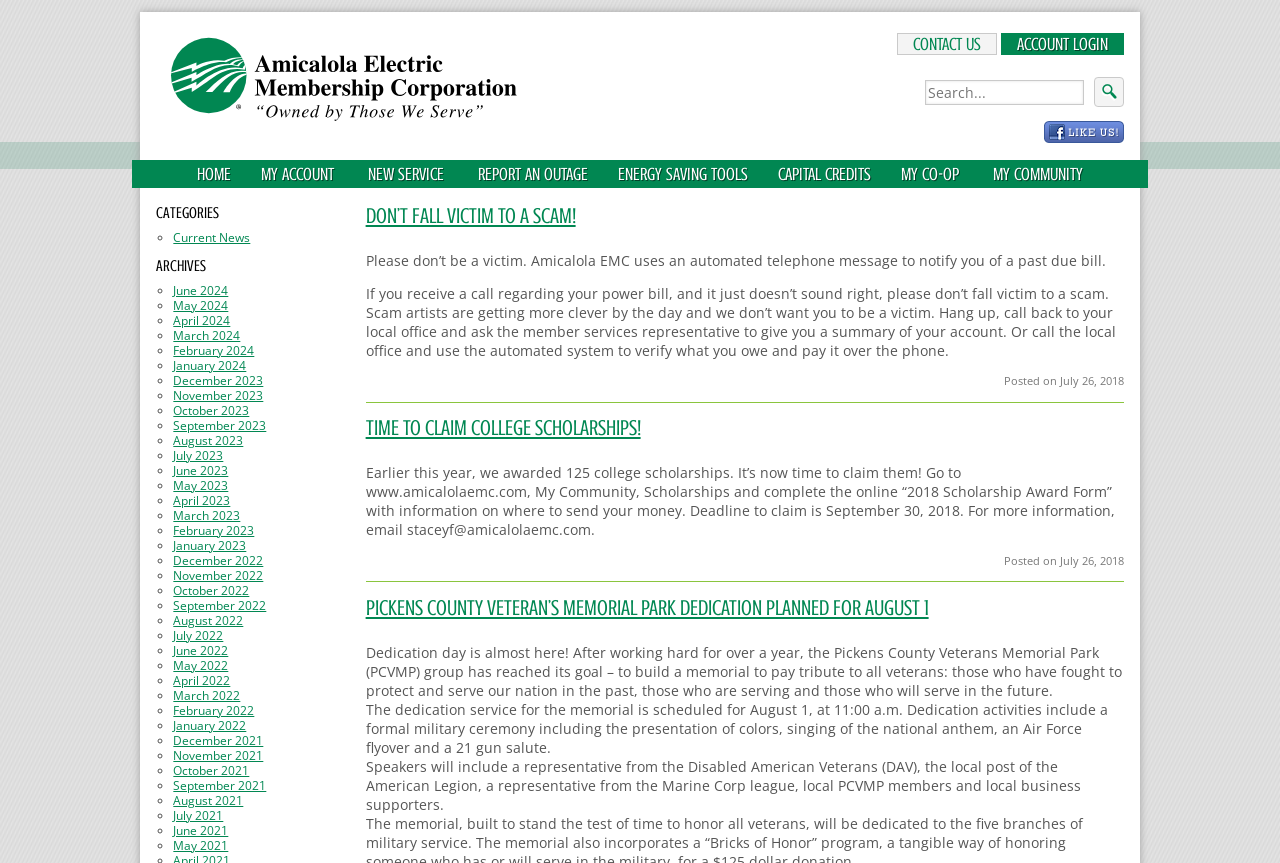For the given element description name="s" placeholder="Search..." title="Search the site", determine the bounding box coordinates of the UI element. The coordinates should follow the format (top-left x, top-left y, bottom-right x, bottom-right y) and be within the range of 0 to 1.

[0.723, 0.093, 0.847, 0.122]